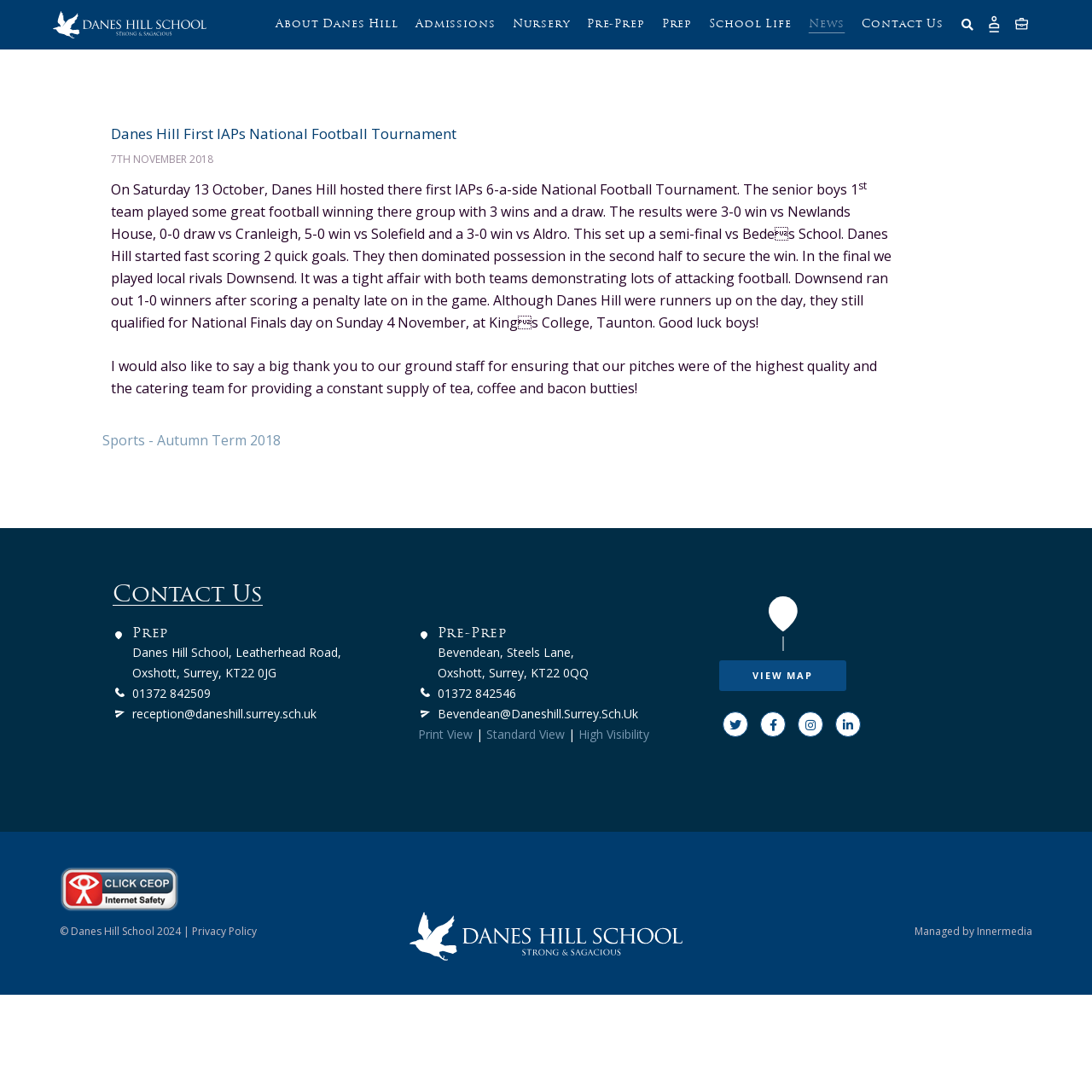Please give a concise answer to this question using a single word or phrase: 
What is the name of the school?

Danes Hill School